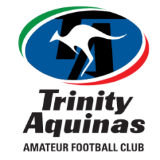Provide a comprehensive description of the image.

The image displays the logo of the Trinity Aquinas Amateur Football Club, characterized by a stylized kangaroo silhouette incorporated into a bold, circular design. The logo features a predominately blue background with a black "T" prominently placed, surrounded by decorative elements in green and red. The club's name, "Trinity Aquinas," is displayed in a strong, modern font at the bottom, followed by the words "AMATEUR FOOTBALL CLUB" in a smaller, yet equally impactful typeface. This emblem signifies the club's regional identity and commitment to amateur football, embodying both community spirit and sporting excellence.